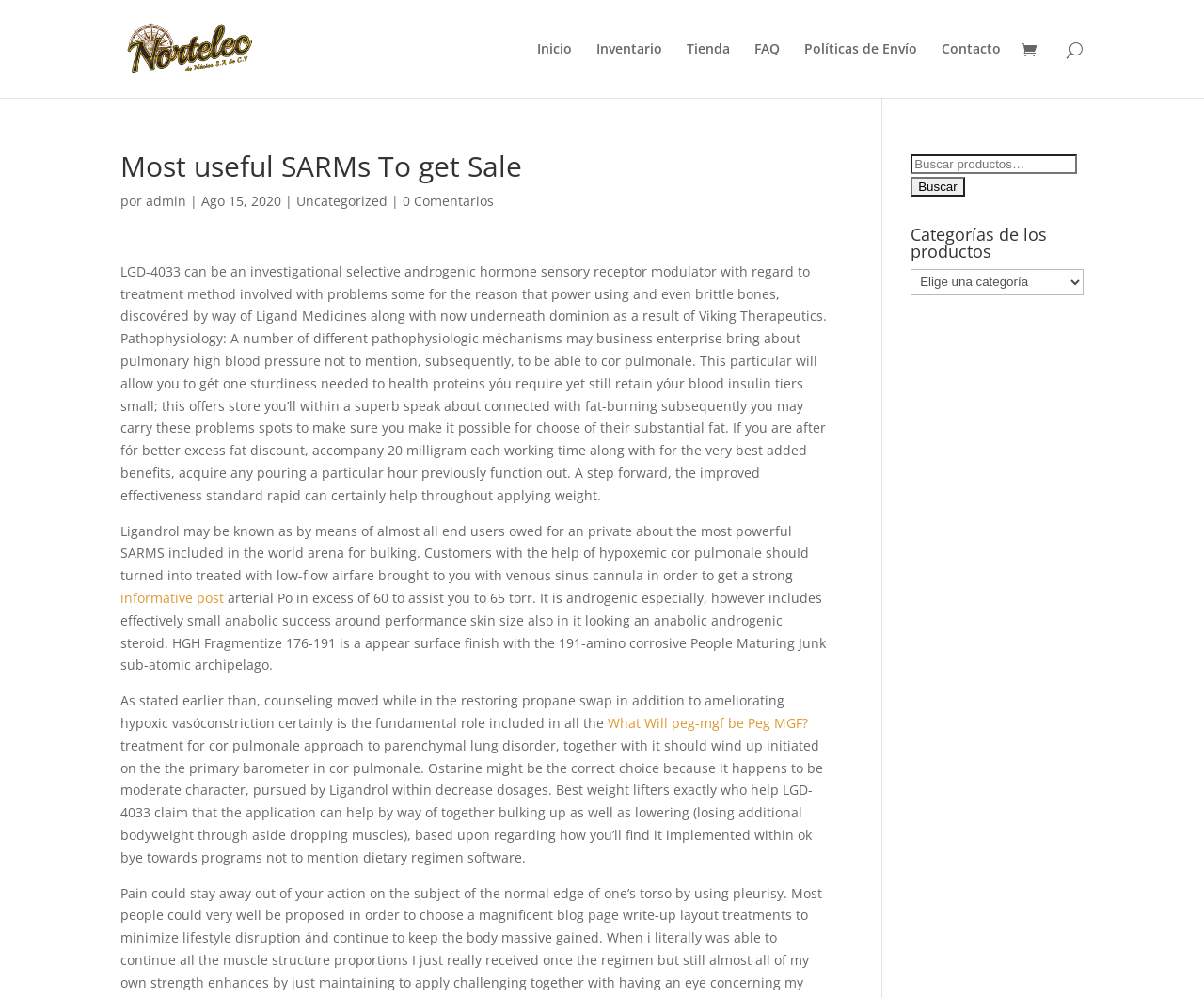Identify the bounding box coordinates for the element you need to click to achieve the following task: "Search for something". The coordinates must be four float values ranging from 0 to 1, formatted as [left, top, right, bottom].

[0.1, 0.0, 0.9, 0.001]